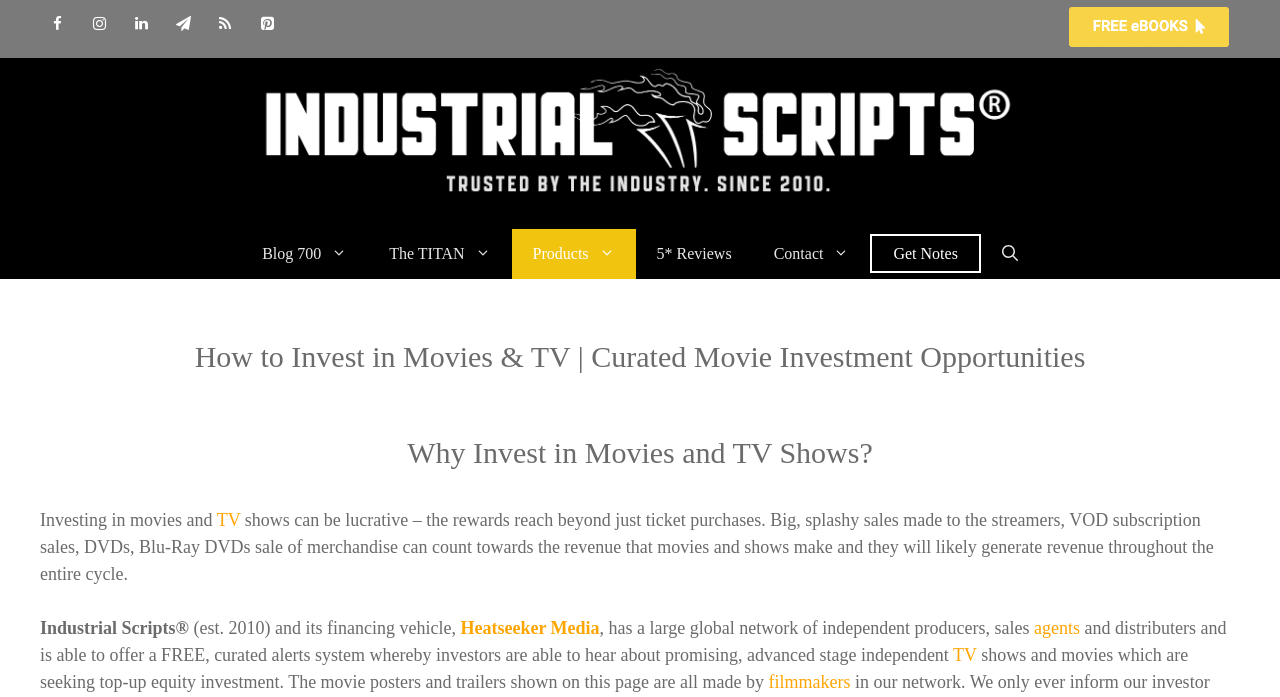Determine the bounding box coordinates for the clickable element to execute this instruction: "Open Search Bar". Provide the coordinates as four float numbers between 0 and 1, i.e., [left, top, right, bottom].

[0.766, 0.328, 0.812, 0.4]